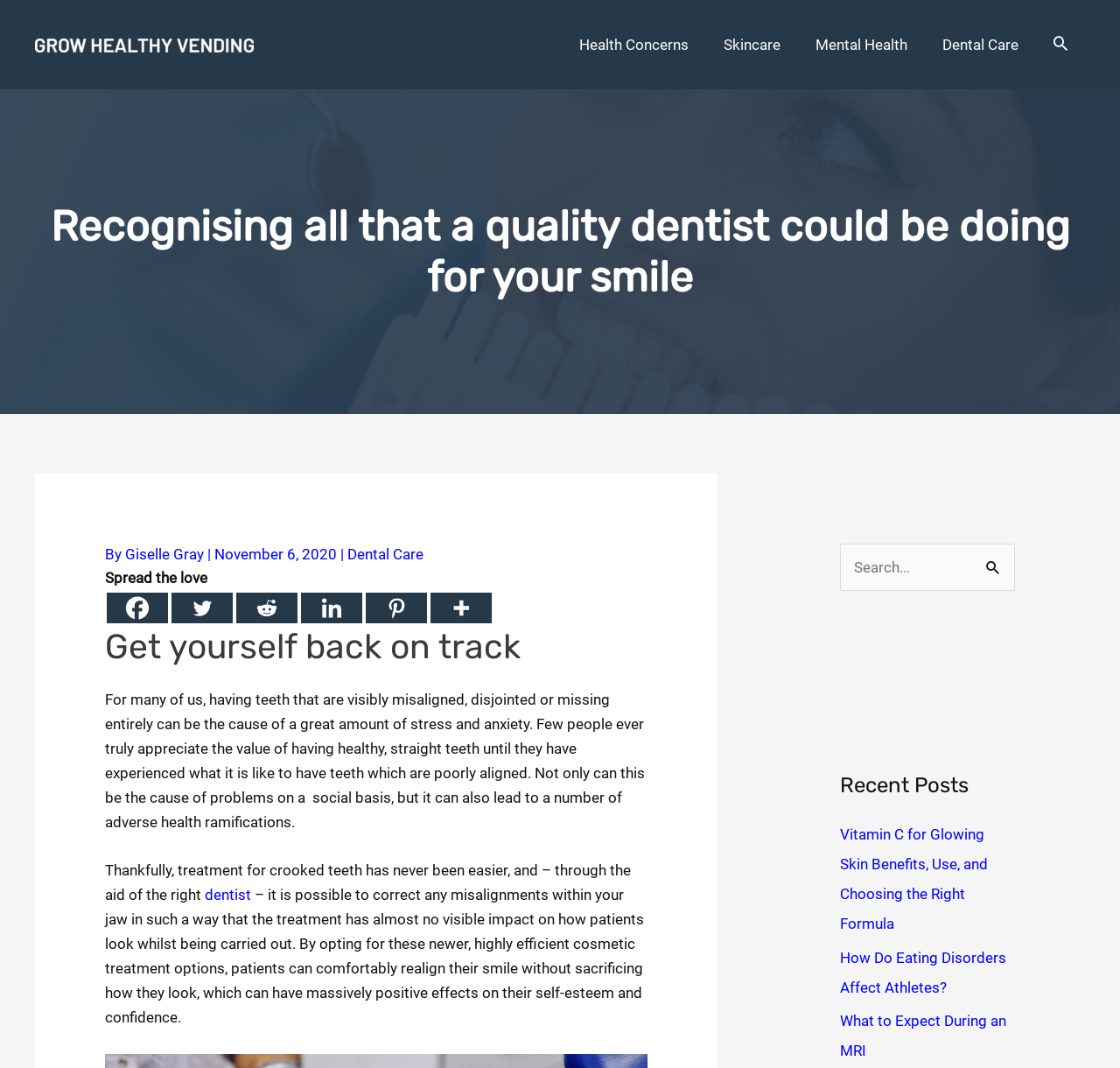What is the author of the article?
Please ensure your answer to the question is detailed and covers all necessary aspects.

In the header section, I found a link with the text 'Giselle Gray' which is likely the author of the article, as it is accompanied by the text 'By'.